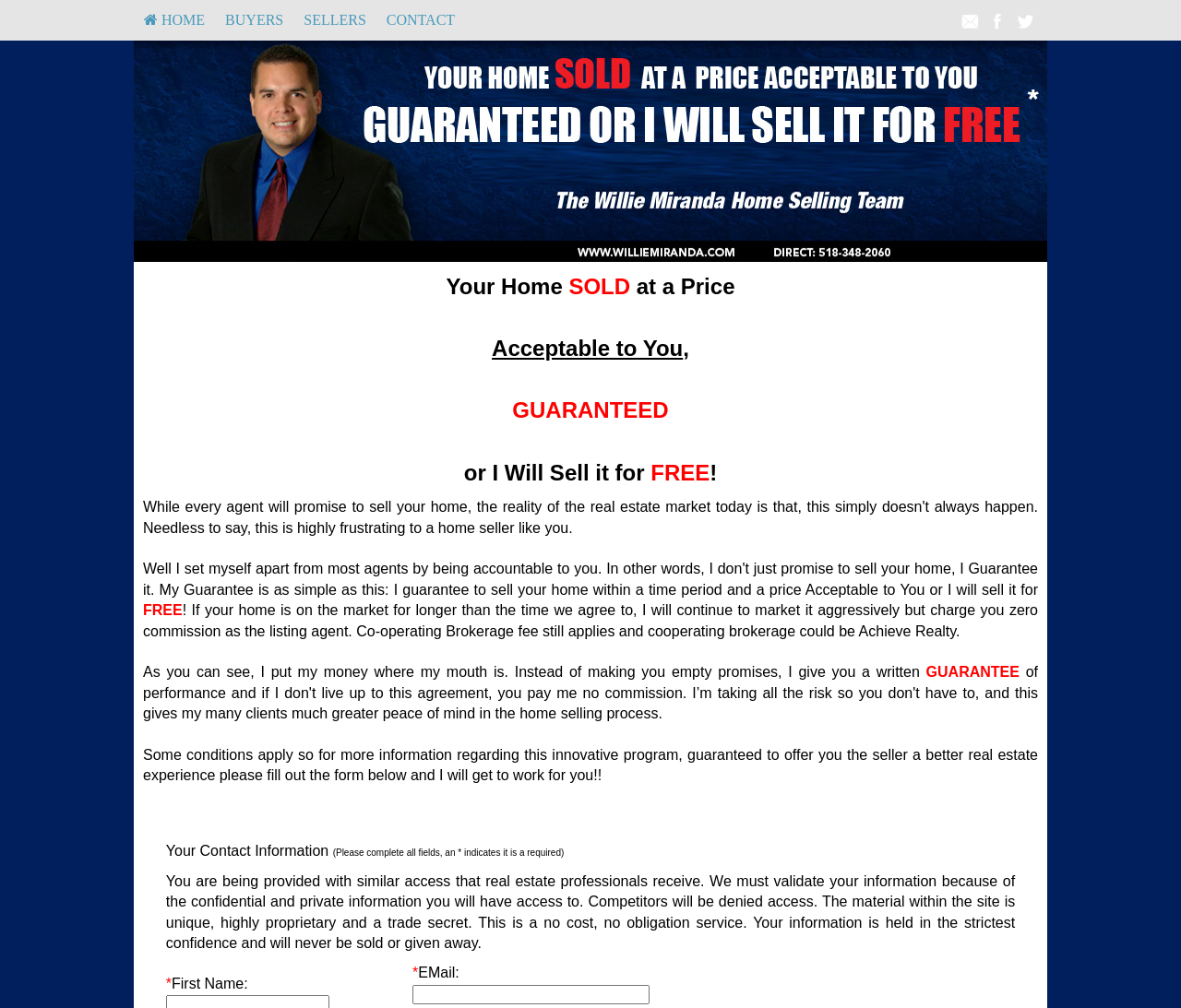Answer the question using only a single word or phrase: 
What is the guarantee offered to sellers?

Sell home for free